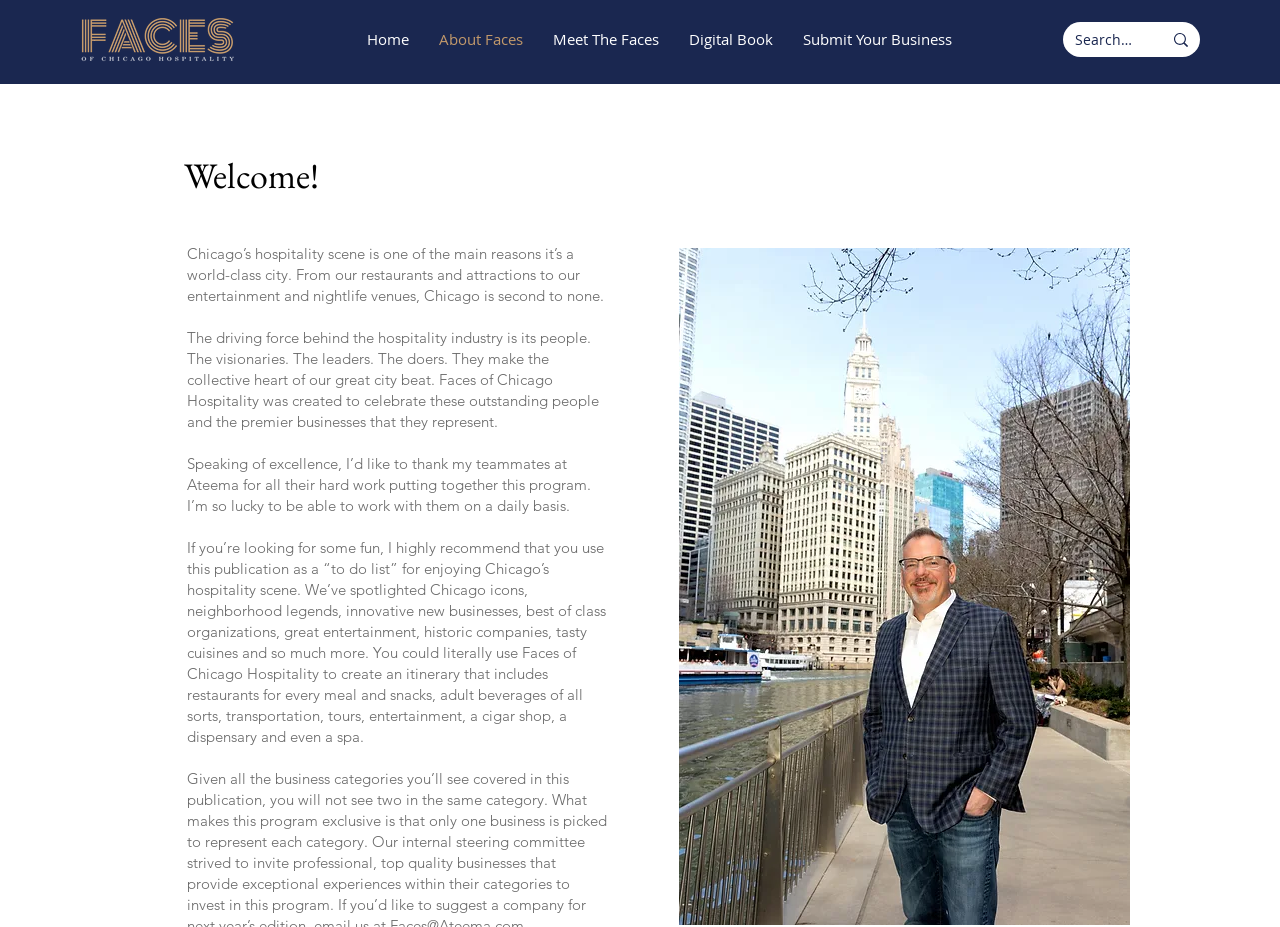What is the tone of the author's message?
Use the image to answer the question with a single word or phrase.

Appreciative